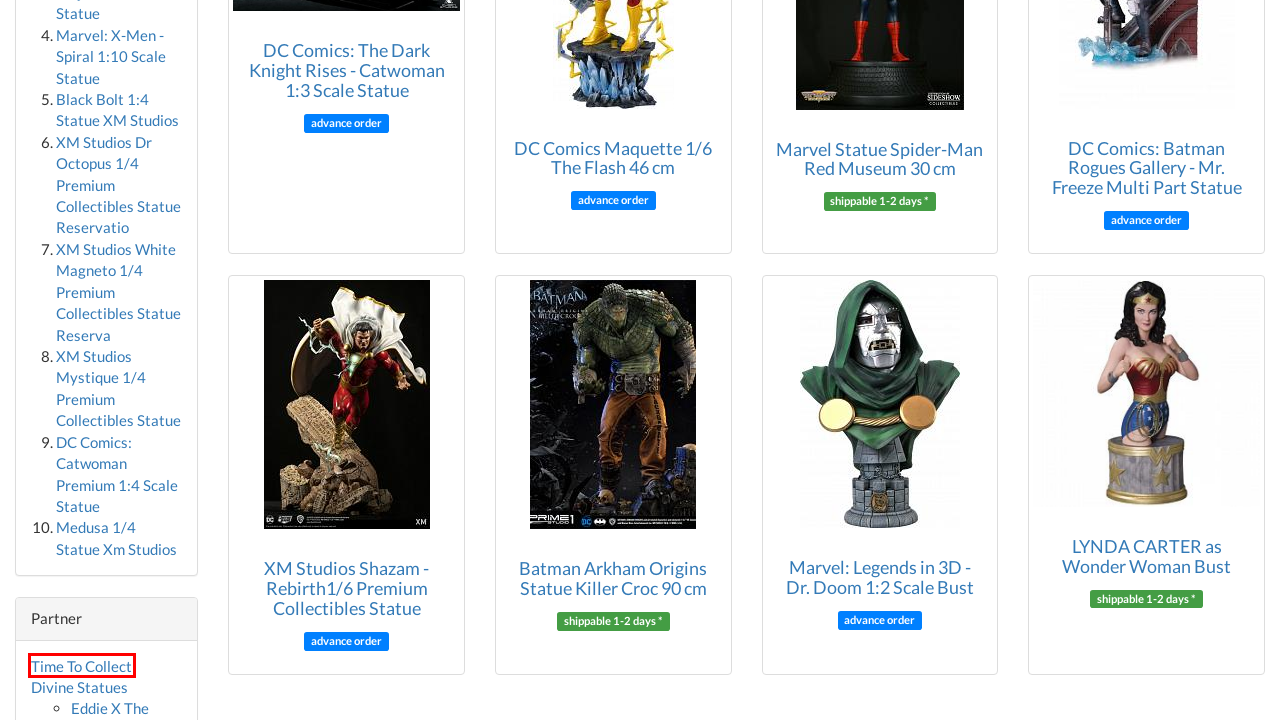Analyze the webpage screenshot with a red bounding box highlighting a UI element. Select the description that best matches the new webpage after clicking the highlighted element. Here are the options:
A. XM Studios White Magneto 1/4 Premium Collectibles Statue Reserva | HELDENSHOP
B. Marvel: X-Men - Spiral 1:10 Scale Statue | HELDENSHOP
C. Divine Statues
D. Medusa 1/4 Statue Xm Studios | HELDENSHOP
E. Time to collect – Trade and manage your collection, statues and figurines
F. XM Studios Mystique 1/4 Premium Collectibles Statue | HELDENSHOP
G. Black Bolt 1:4 Statue XM Studios | HELDENSHOP
H. Batman Arkham Origins Statue Killer Croc 90 cm | HELDENSHOP

E